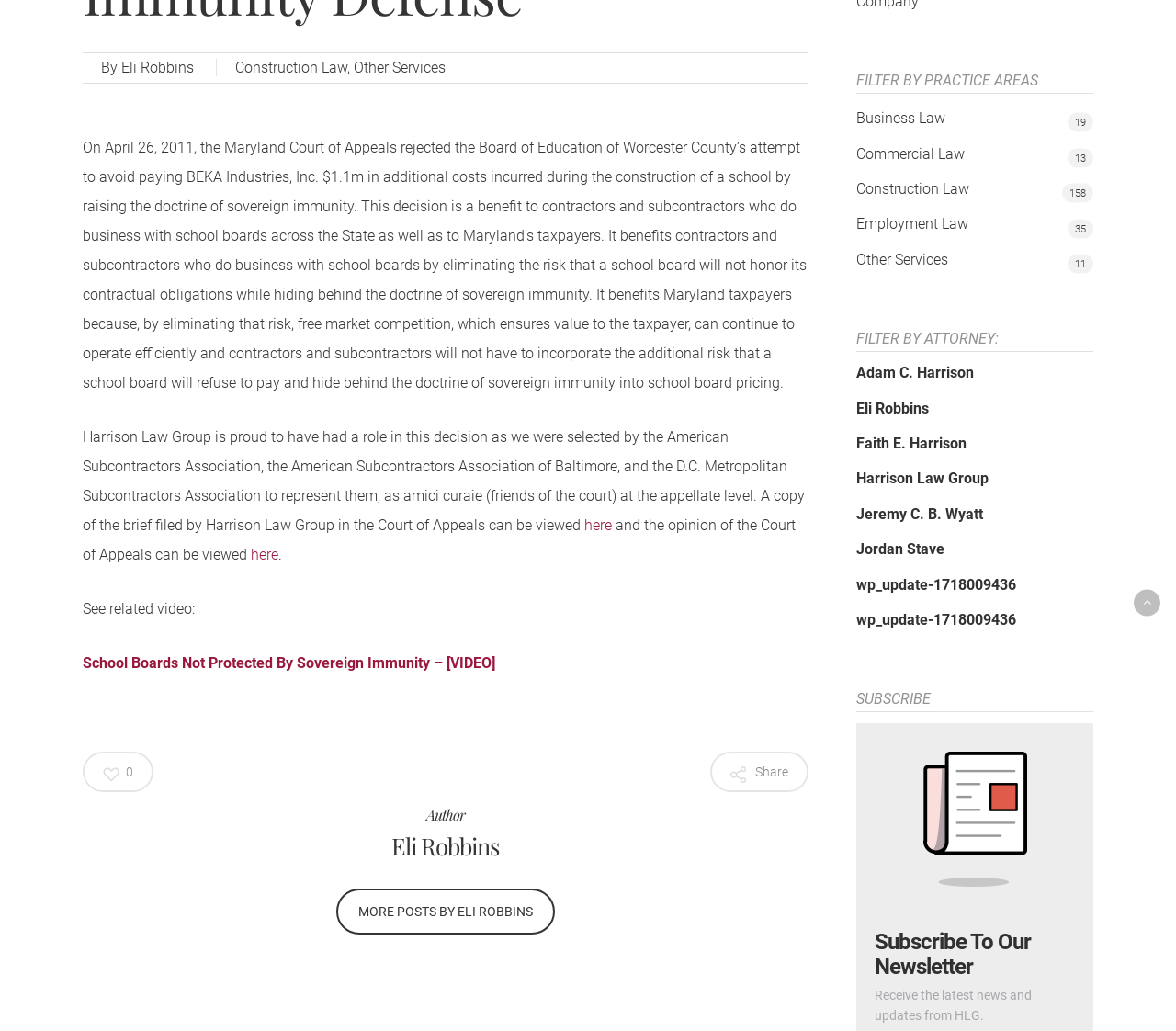From the element description Neighborhoods, predict the bounding box coordinates of the UI element. The coordinates must be specified in the format (top-left x, top-left y, bottom-right x, bottom-right y) and should be within the 0 to 1 range.

None